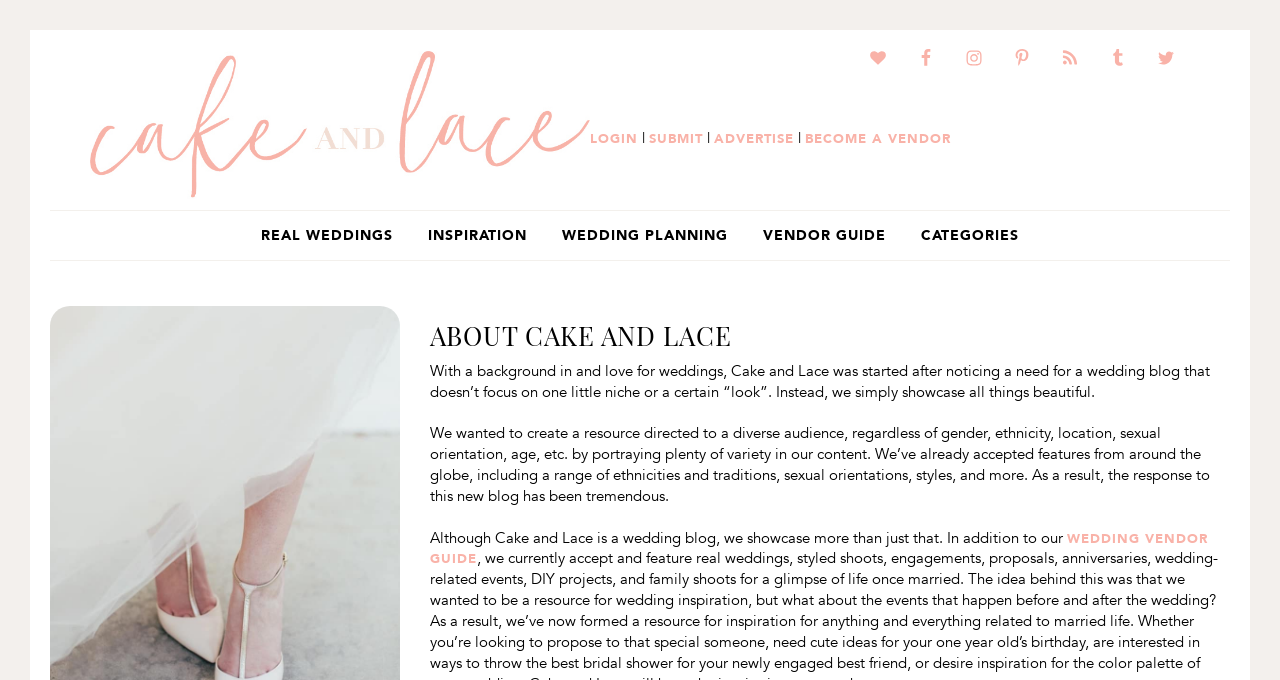Provide the bounding box coordinates of the HTML element described by the text: "become a vendor".

[0.629, 0.191, 0.743, 0.215]